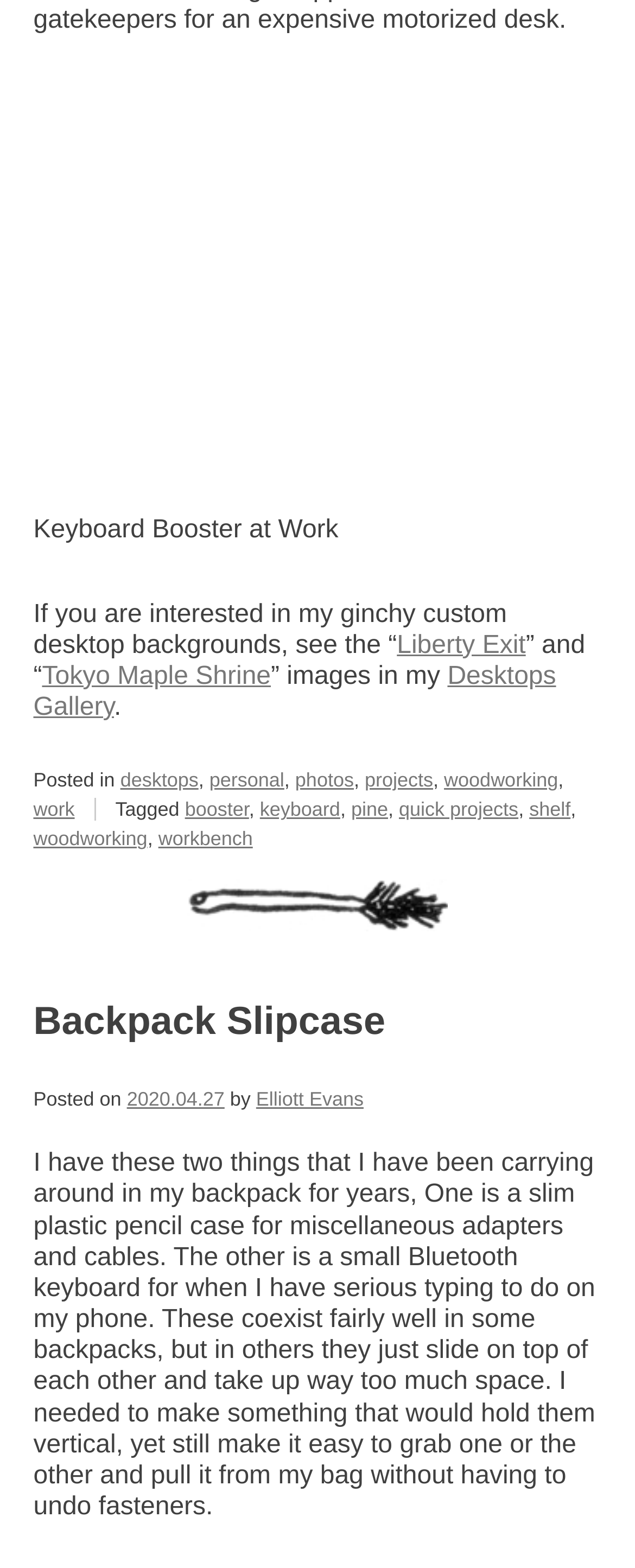What is the purpose of the project described in the article?
Observe the image and answer the question with a one-word or short phrase response.

To hold items vertically in a backpack